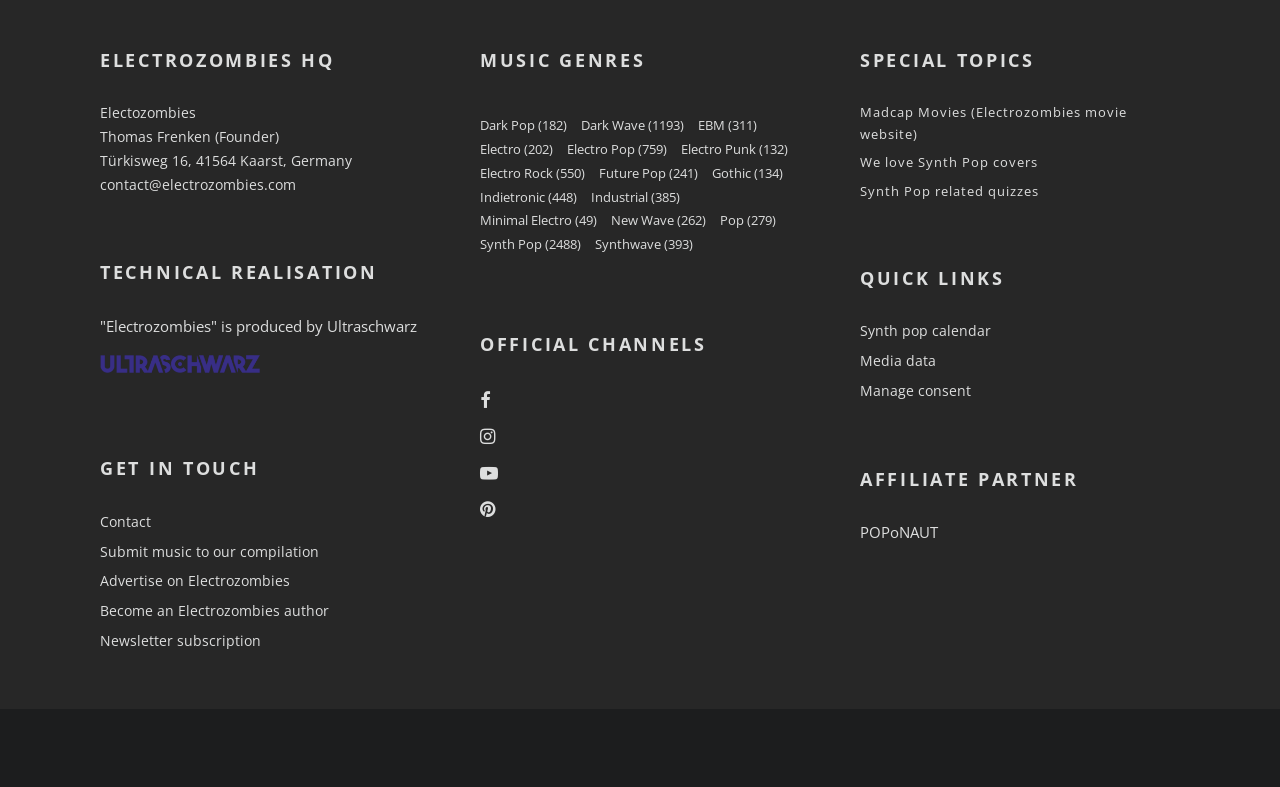Identify the bounding box for the described UI element. Provide the coordinates in (top-left x, top-left y, bottom-right x, bottom-right y) format with values ranging from 0 to 1: book club

None